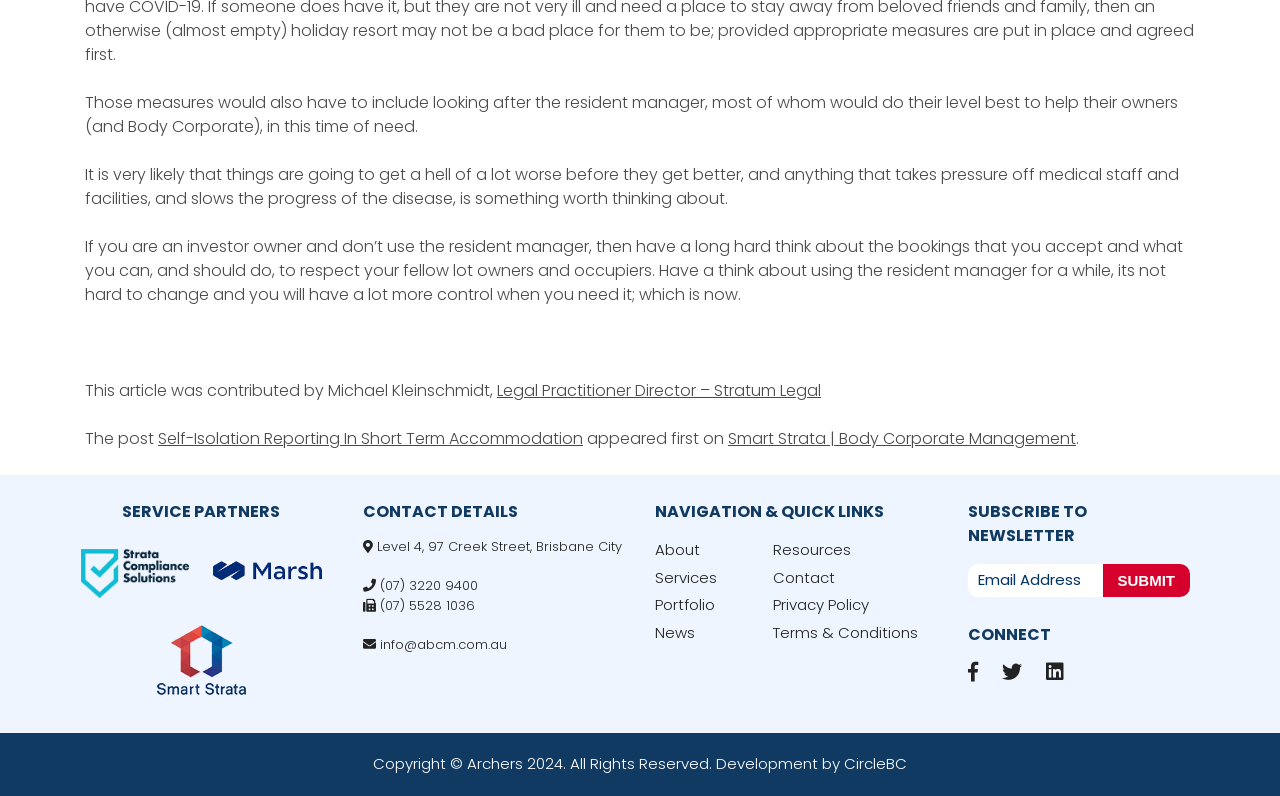Based on the element description Archers, identify the bounding box of the UI element in the given webpage screenshot. The coordinates should be in the format (top-left x, top-left y, bottom-right x, bottom-right y) and must be between 0 and 1.

[0.365, 0.946, 0.409, 0.972]